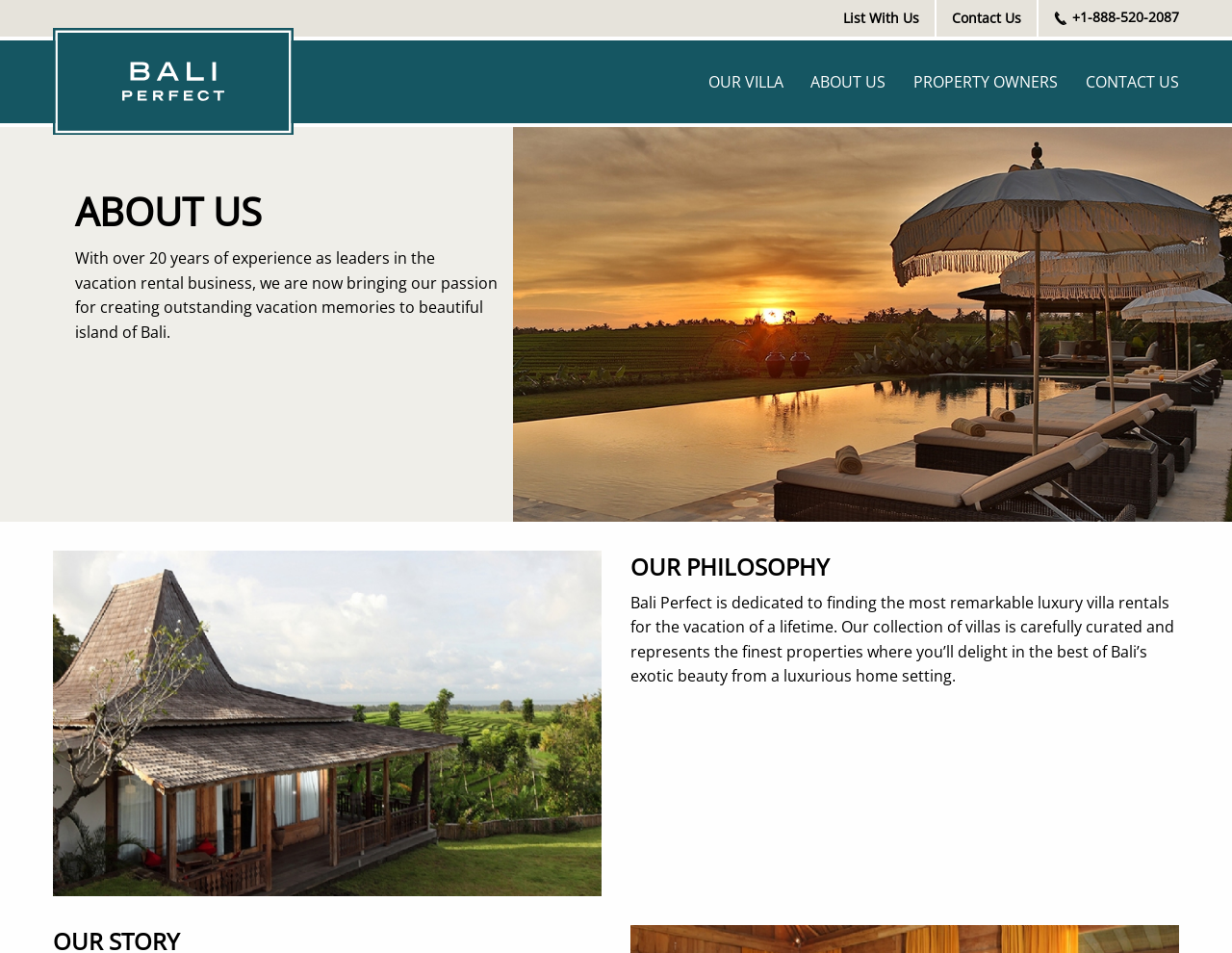What is the location of the villas offered by Bali Perfect?
Please provide a comprehensive answer based on the contents of the image.

The webpage mentions 'beautiful island of Bali' in the StaticText element, which suggests that the villas offered by Bali Perfect are located in Bali.